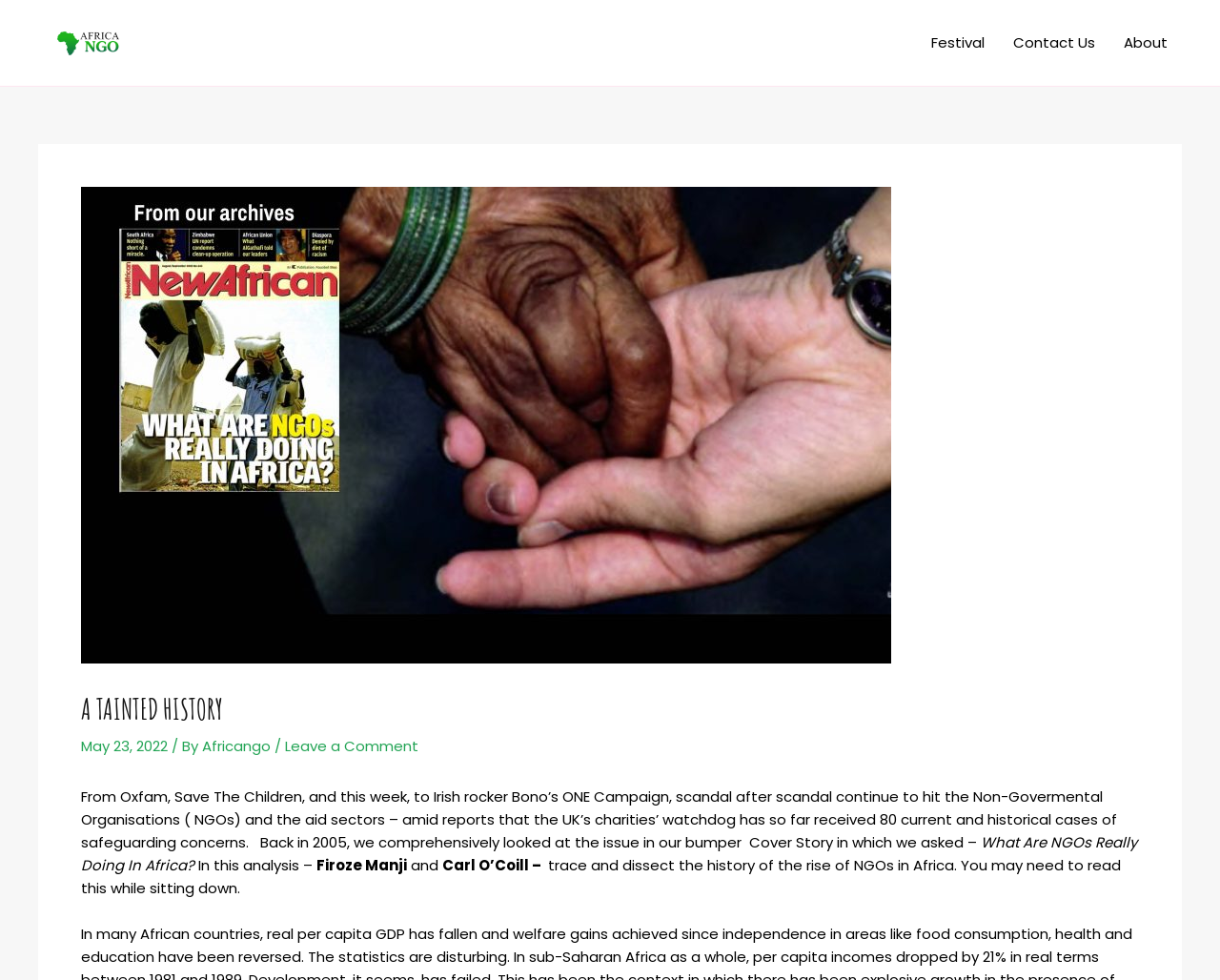Refer to the image and provide an in-depth answer to the question:
What is the date of the article?

The date of the article can be found below the main heading, where the static text 'May 23, 2022' is located, which indicates the publication date of the article.